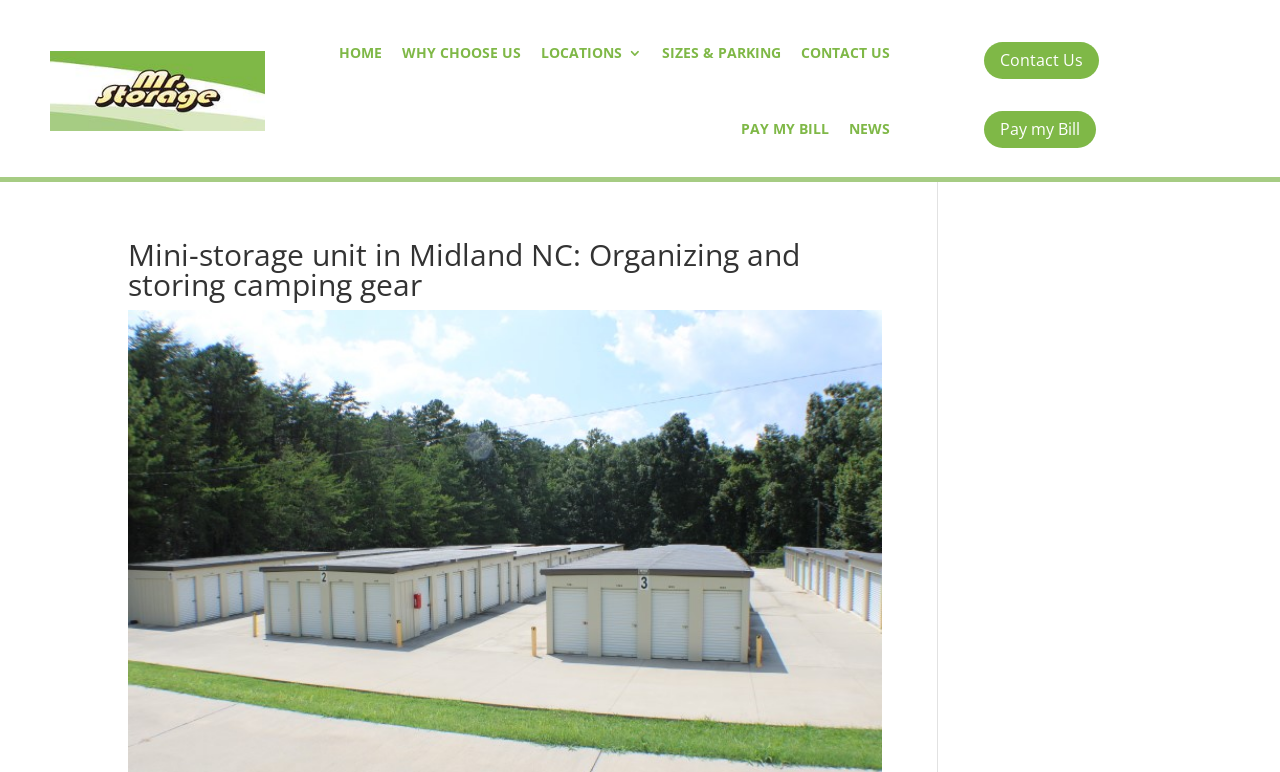Identify the bounding box of the HTML element described here: "NEWS". Provide the coordinates as four float numbers between 0 and 1: [left, top, right, bottom].

[0.663, 0.118, 0.695, 0.216]